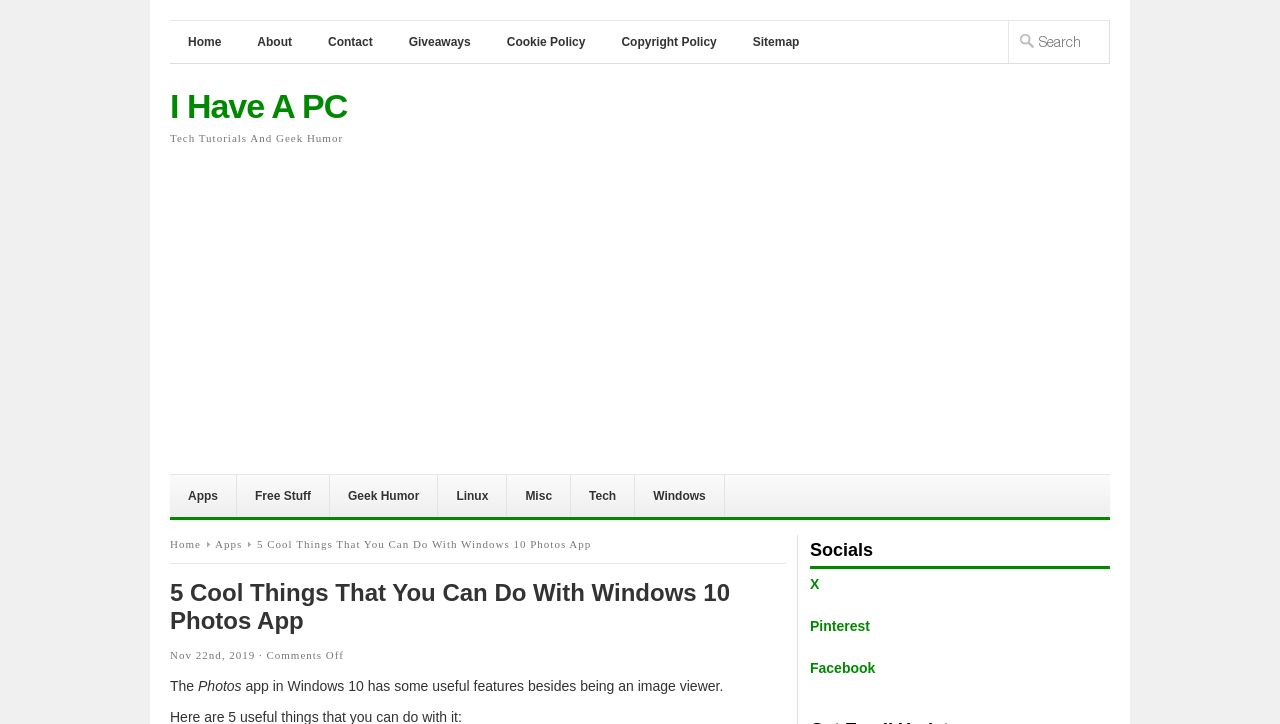How many links are in the top navigation bar?
Please respond to the question with as much detail as possible.

I counted the links in the top navigation bar, which are 'Home', 'About', 'Contact', 'Giveaways', 'Cookie Policy', and 'Copyright Policy', and found that there are 6 links in total.